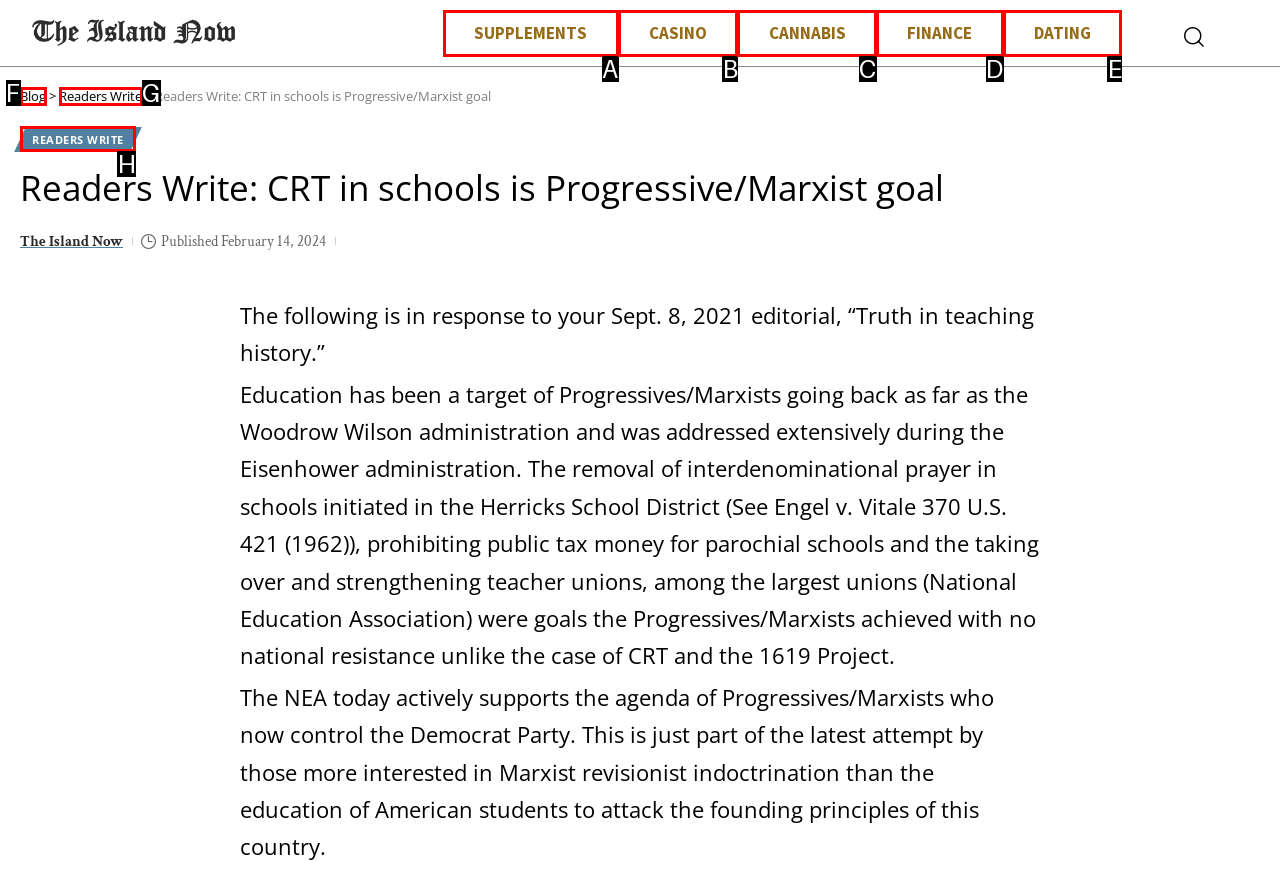Based on the element description: CANNABIS, choose the best matching option. Provide the letter of the option directly.

C